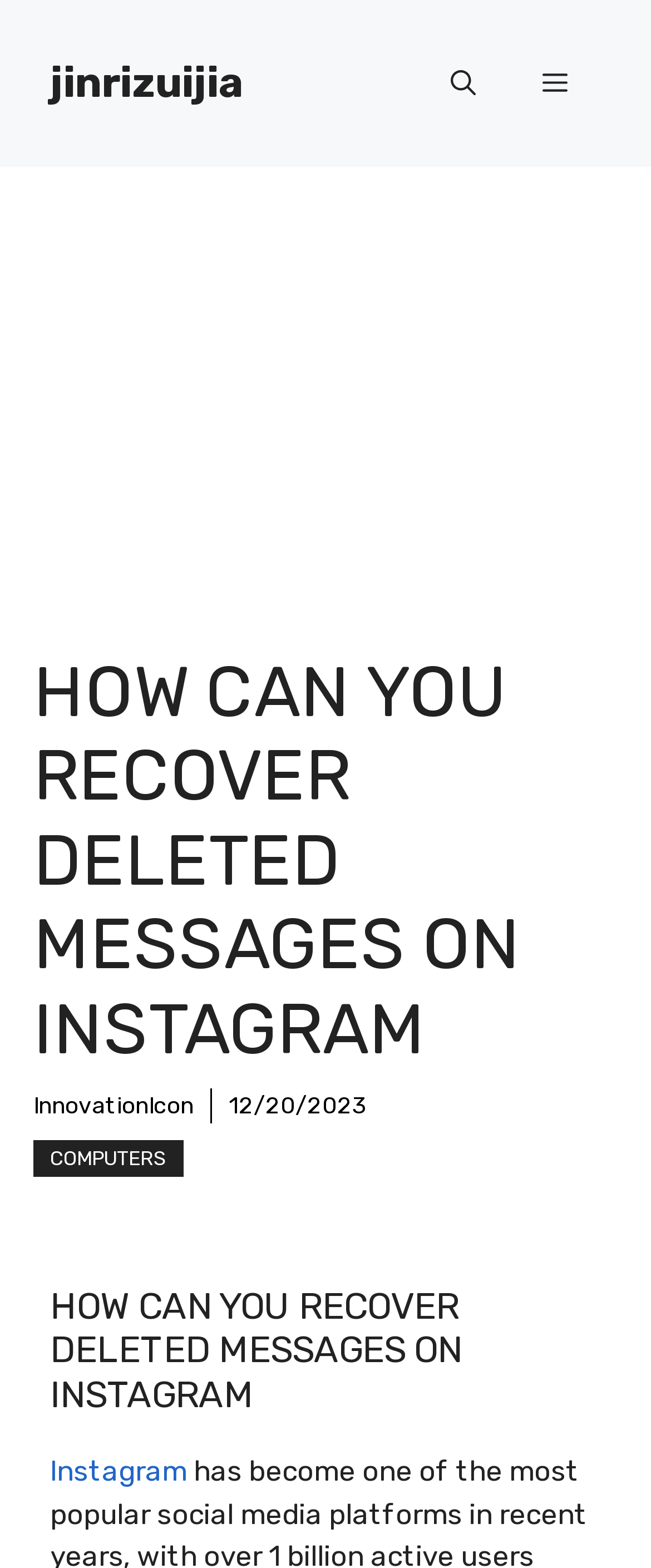Is there a link to Instagram?
Craft a detailed and extensive response to the question.

I noticed a link with the text 'Instagram' at the bottom of the page, which suggests that it is a link to the Instagram website or a related page.